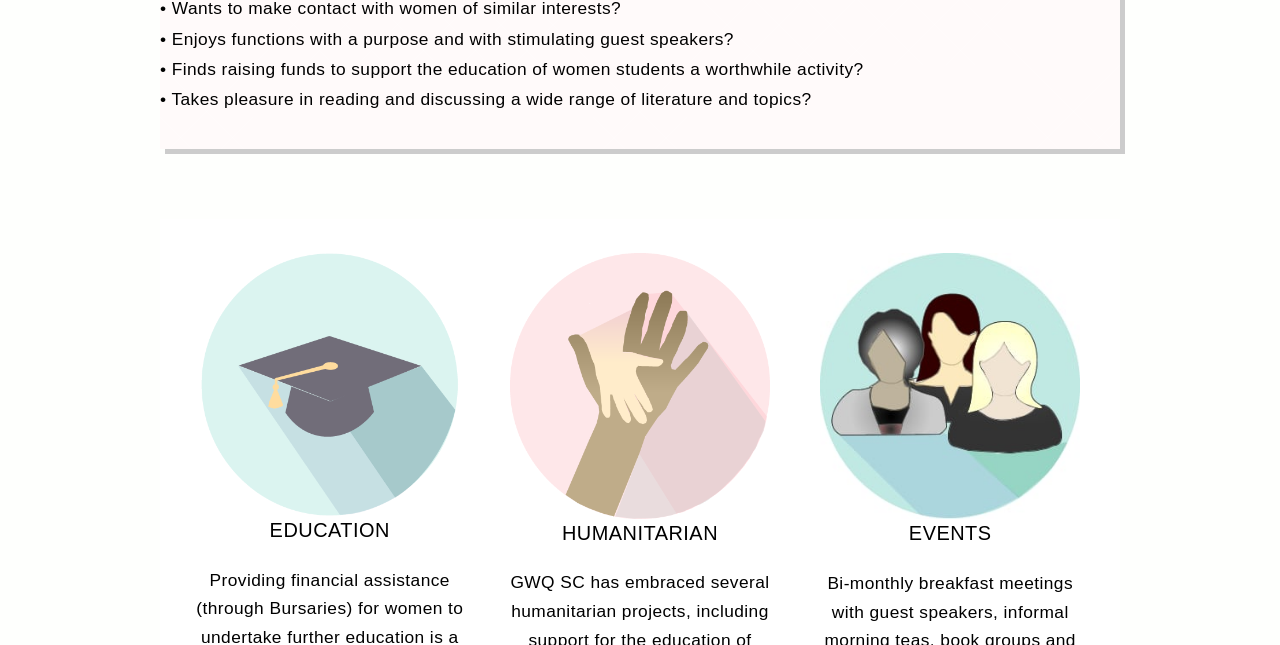What is the second category?
Look at the image and respond with a single word or a short phrase.

HUMANITARIAN